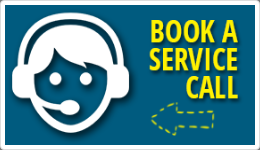Describe all the elements in the image extensively.

The image features a representative avatar wearing a headset, symbolizing customer service or support. The foreground prominently displays the phrase "BOOK A SERVICE CALL" in bold yellow letters, drawing attention to the action of scheduling assistance. The background is a solid blue, providing a strong contrast to the text and icon. A dashed arrow points left, suggesting a clear direction to follow for those wanting to engage locksmith services. This visual effectively communicates the urgency and accessibility of the locksmith’s offerings, encouraging potential customers to reach out for assistance promptly.